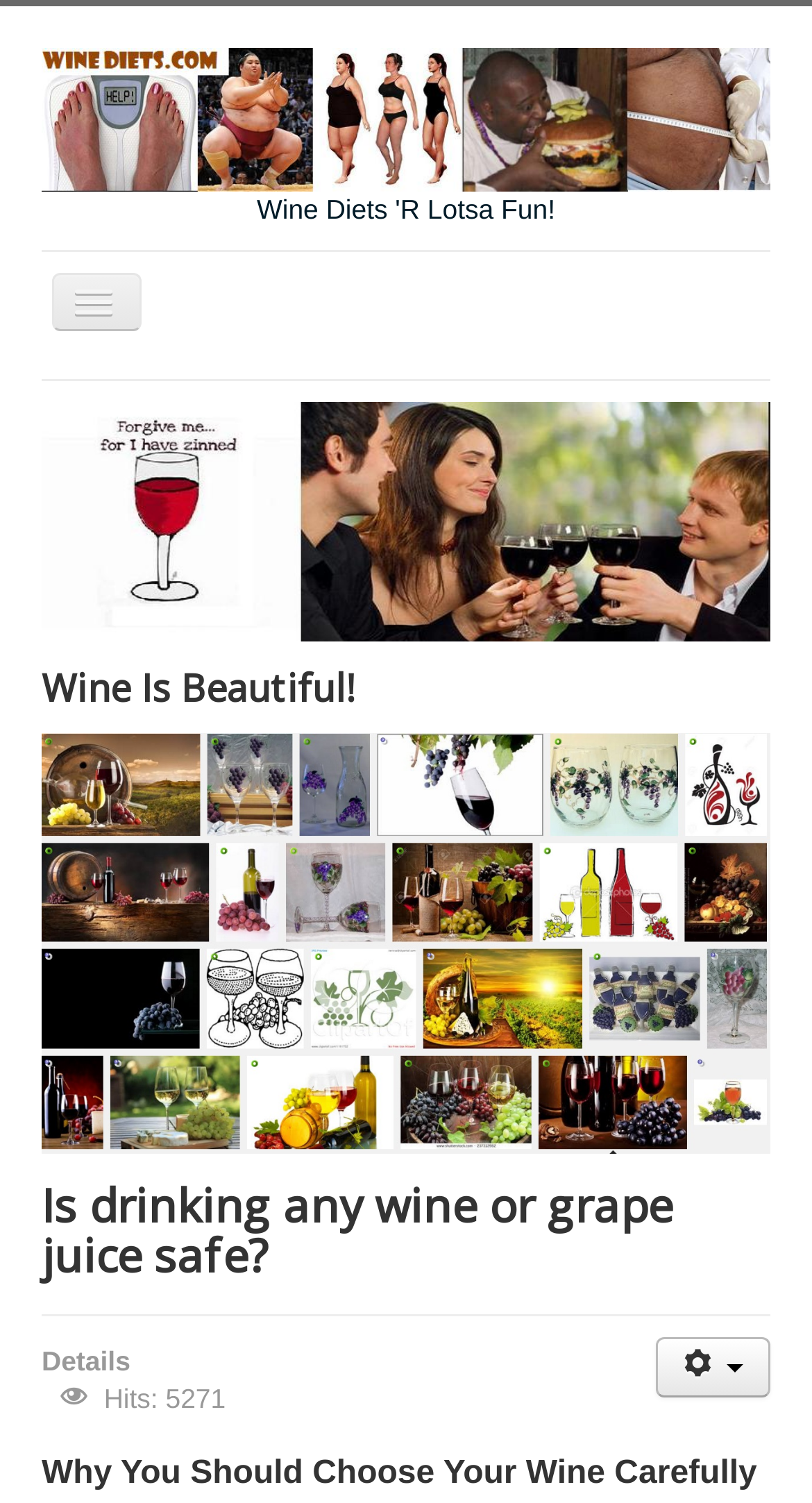Could you provide the bounding box coordinates for the portion of the screen to click to complete this instruction: "Read about Is drinking any wine or grape juice safe?"?

[0.051, 0.785, 0.949, 0.851]